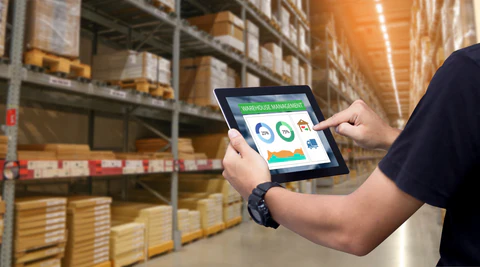Give a concise answer using only one word or phrase for this question:
What is the purpose of the icons and graphs on the tablet screen?

Inventory management and analytics